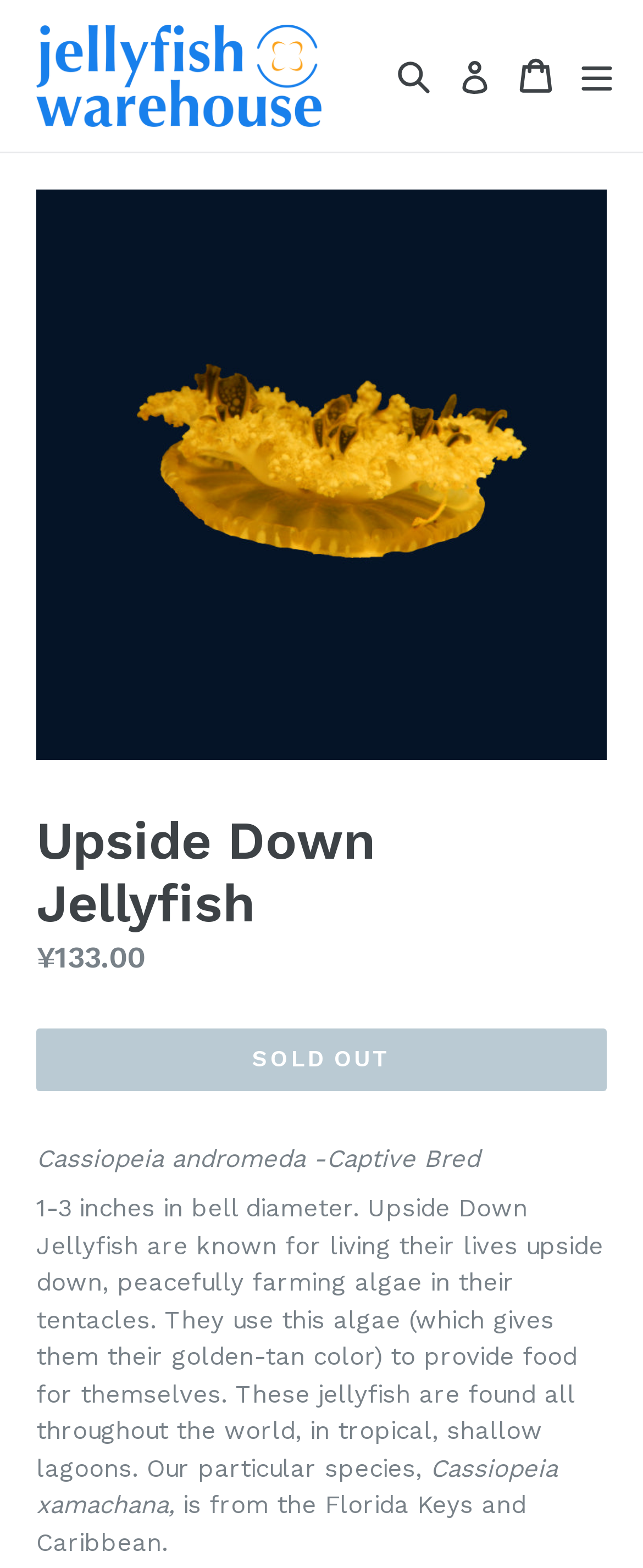Examine the screenshot and answer the question in as much detail as possible: What do Upside Down Jellyfish use to provide food for themselves?

I found what Upside Down Jellyfish use to provide food for themselves by reading the text that describes the product, which says 'They use this algae (which gives them their golden-tan color) to provide food for themselves'.